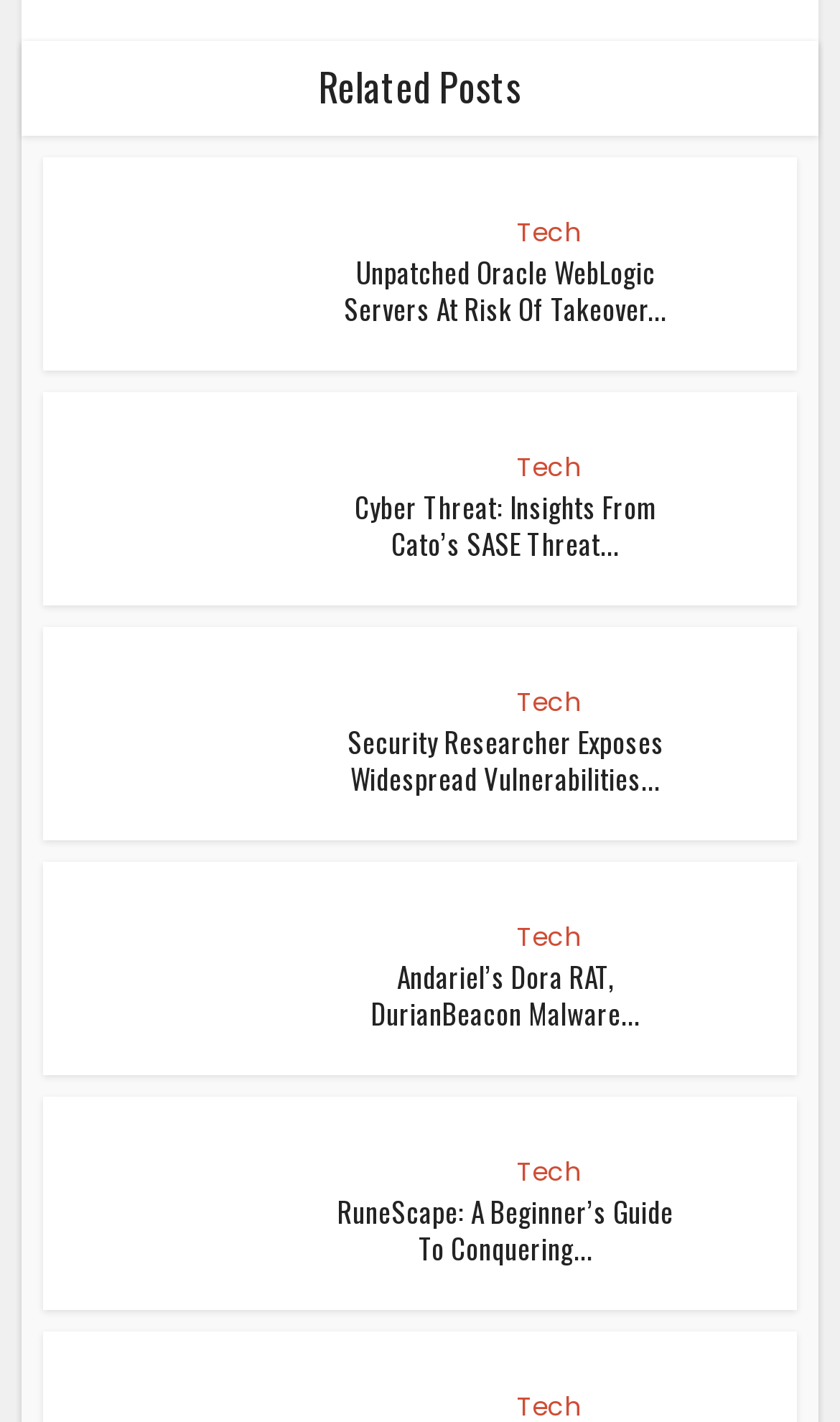Please identify the bounding box coordinates of the area that needs to be clicked to follow this instruction: "View article about Unpatched Oracle WebLogic Servers".

[0.41, 0.176, 0.794, 0.232]